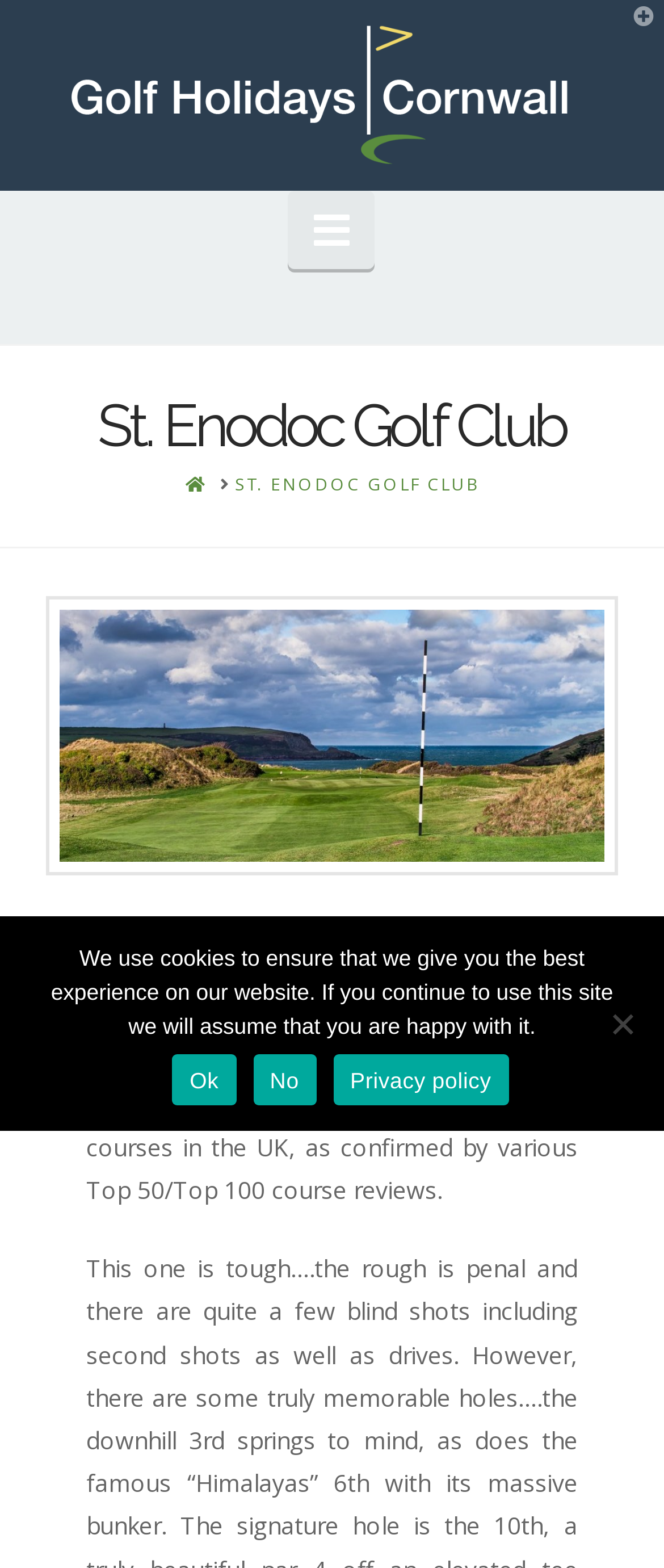Please determine the bounding box coordinates of the element to click on in order to accomplish the following task: "Click the Ok button in the Cookie Notice dialog". Ensure the coordinates are four float numbers ranging from 0 to 1, i.e., [left, top, right, bottom].

[0.26, 0.672, 0.355, 0.705]